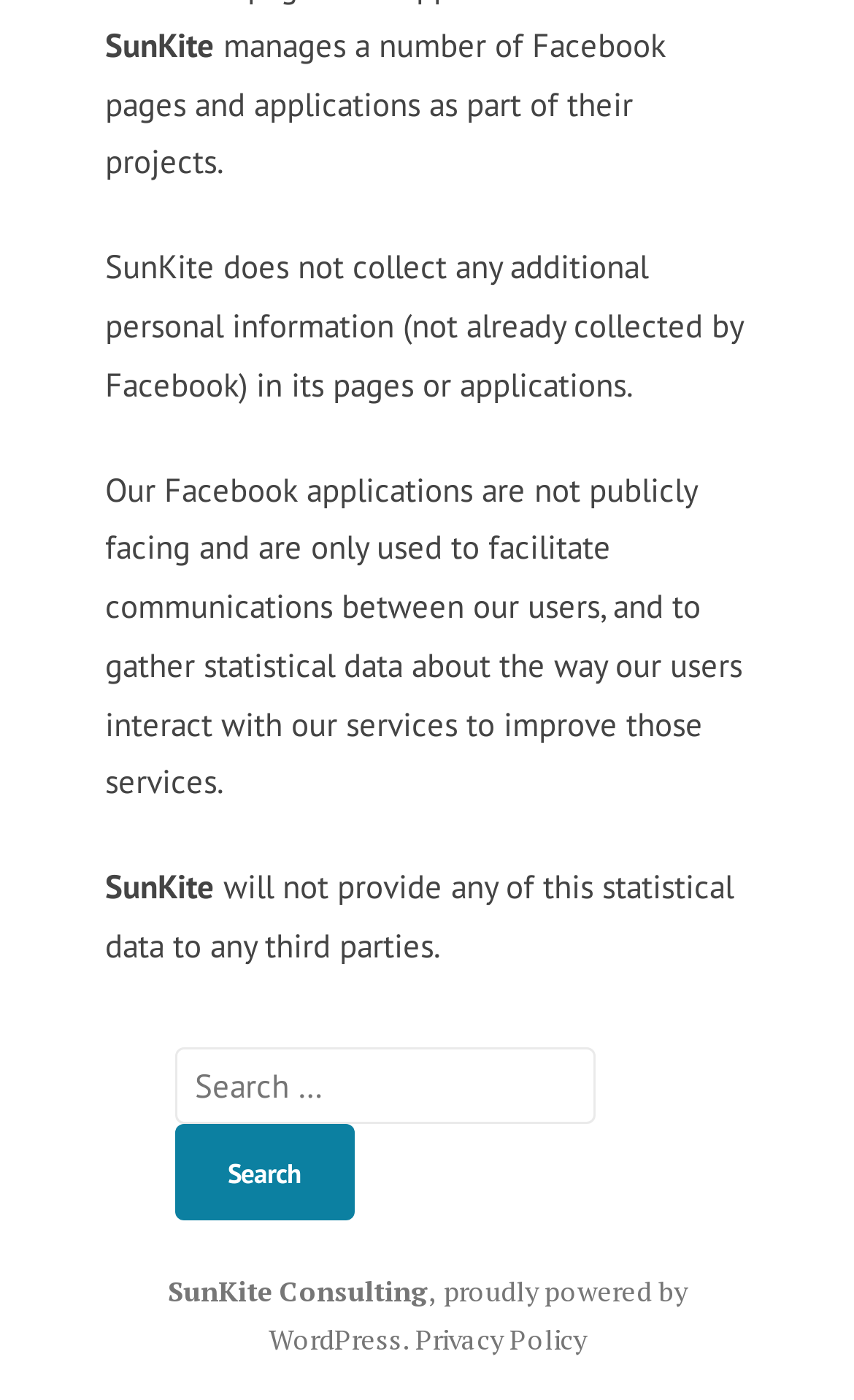Determine the bounding box of the UI element mentioned here: "British Motor Trade Association". The coordinates must be in the format [left, top, right, bottom] with values ranging from 0 to 1.

None